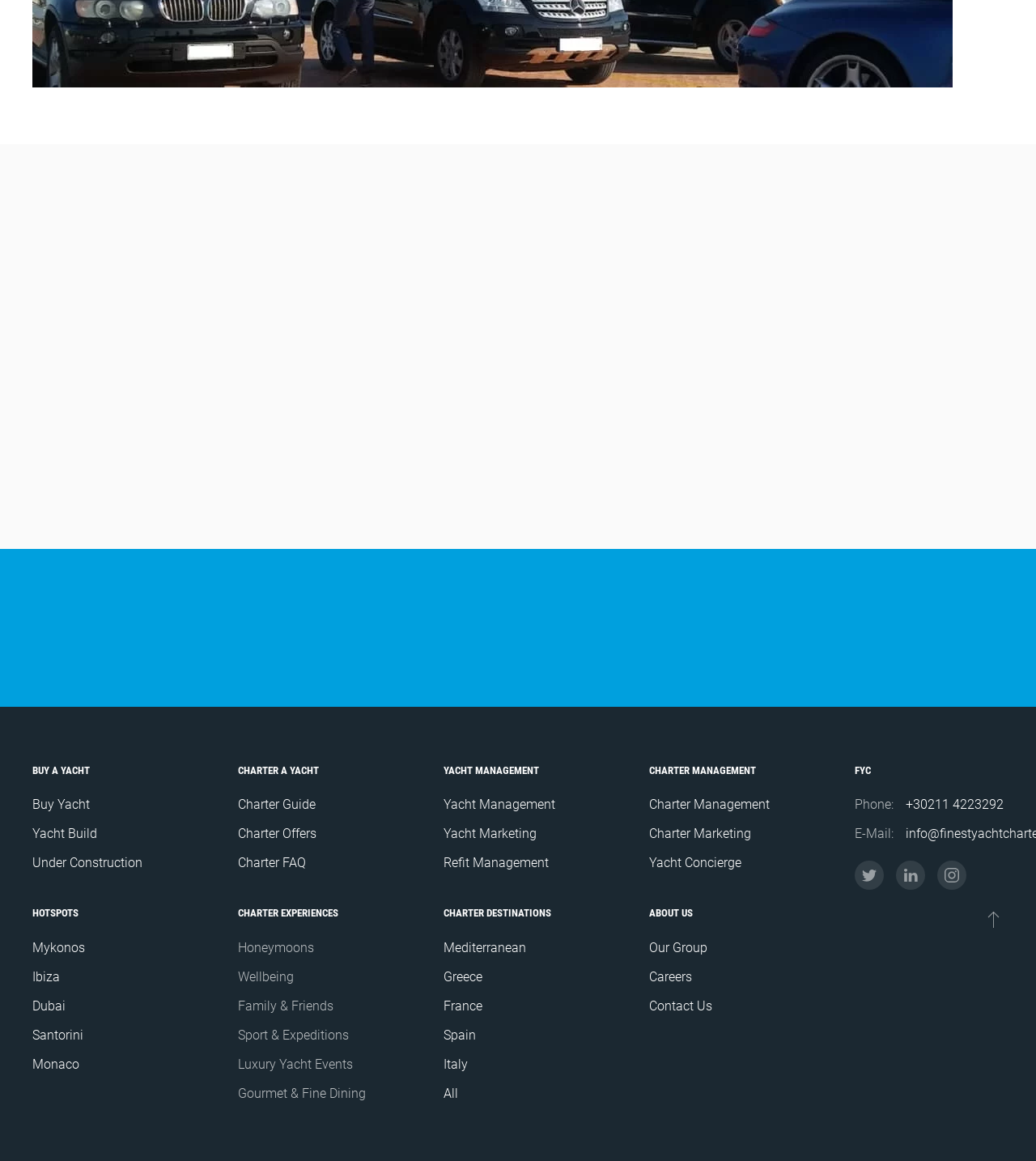Identify the bounding box of the UI component described as: "aria-label="Back to top"".

[0.949, 0.781, 0.969, 0.803]